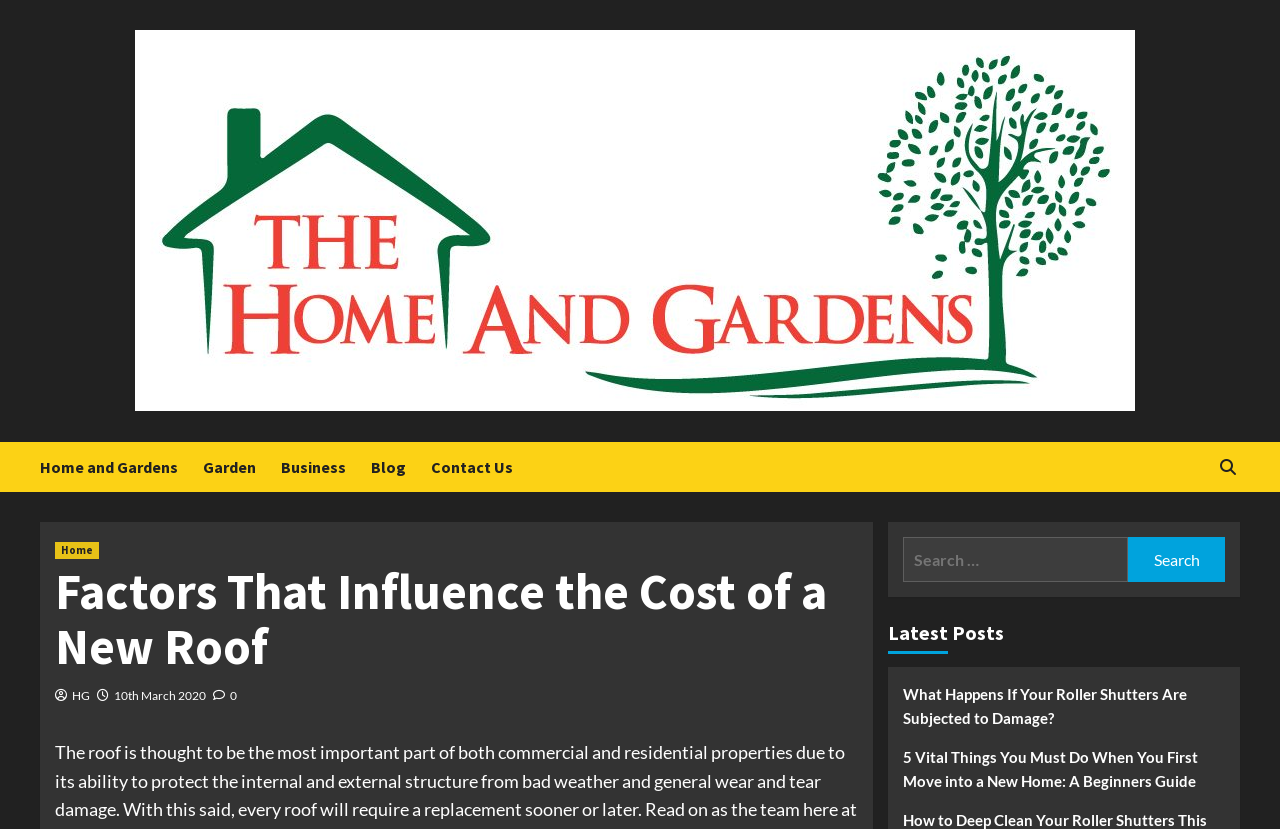Give a full account of the webpage's elements and their arrangement.

The webpage appears to be a blog or article page from the "Home and Gardens" website. At the top left, there is a logo and a link to the website's homepage, accompanied by an image with the same name. Below this, there is a navigation menu with links to various sections, including "Garden", "Business", "Blog", and "Contact Us".

On the right side of the page, there is a search bar with a label "Search for:" and a search button. Above the search bar, there is a header section with links to "Home" and "HG", as well as a date "10th March 2020" and a share button.

The main content of the page is headed by a title "Factors That Influence the Cost of a New Roof", which is a prominent heading. Below this, there are two links to recent blog posts, titled "What Happens If Your Roller Shutters Are Subjected to Damage?" and "5 Vital Things You Must Do When You First Move into a New Home: A Beginners Guide". These links are likely to be the latest posts on the blog.

There are a total of 7 links in the navigation menu, 2 links in the header section, and 2 links to recent blog posts. There is also 1 image, 1 search bar, and 1 button on the page.